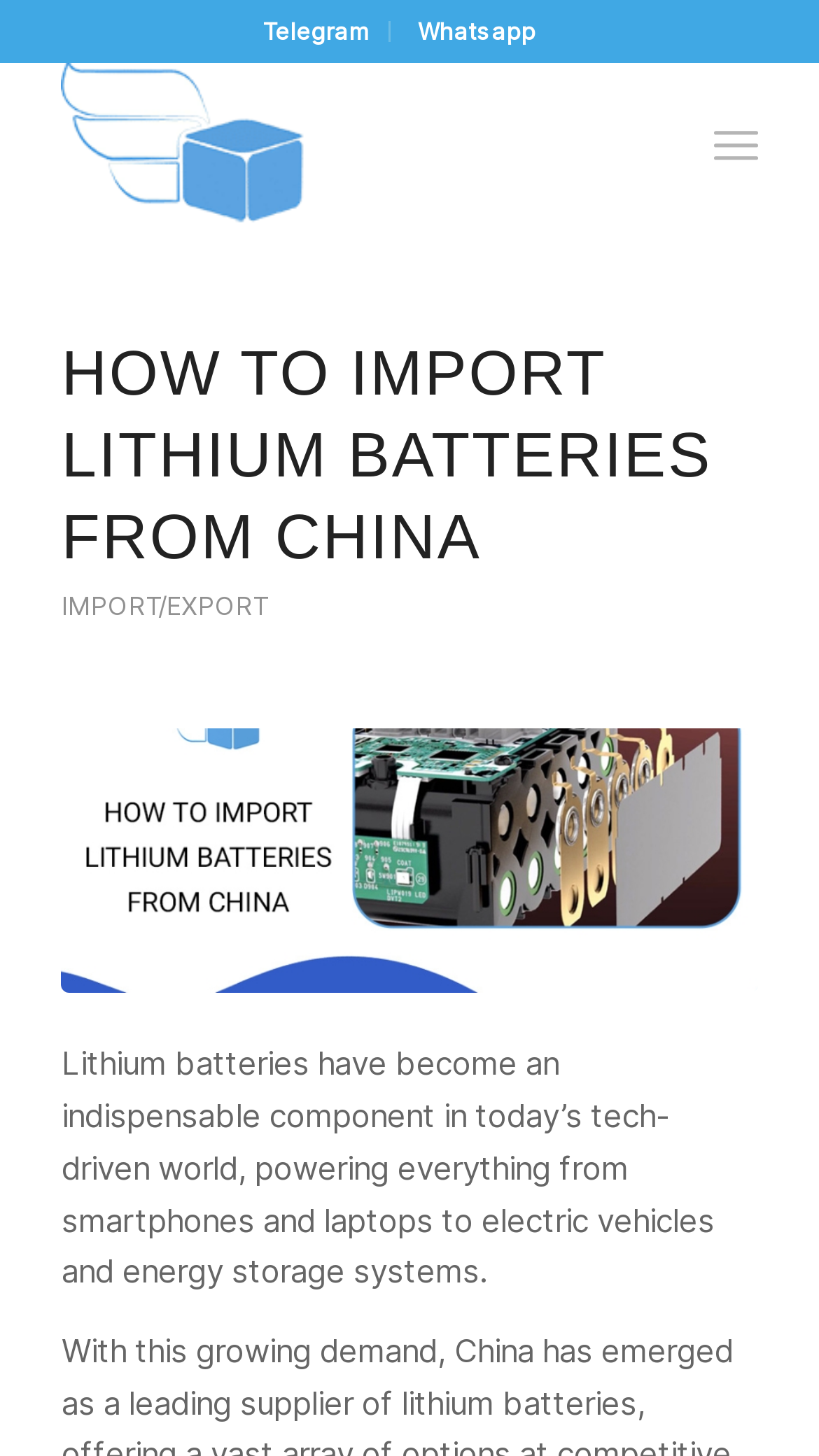Generate a thorough explanation of the webpage's elements.

The webpage is about importing lithium batteries from China, with a focus on working with Dubai Express Cargo. At the top left of the page, there is a vertical menu with two menu items: "Telegram" and "Whatsapp". Below the menu, there is a layout table that spans most of the page's width. Within the table, there is a link to "dubaiexpresscargo" accompanied by an image of the company's logo.

On the top right of the page, there is a link labeled "Menu". Below the menu link, there is a header section that takes up most of the page's height. The header section contains a heading that reads "HOW TO IMPORT LITHIUM BATTERIES FROM CHINA" in a prominent font size. Below the heading, there is a link to "IMPORT/EXPORT" and another link to "HOW TO IMPORT LITHIUM BATTERIES FROM CHINA" accompanied by an image.

Further down the page, there is a block of text that explains the importance of lithium batteries in today's technology-driven world, mentioning their use in powering various devices and systems.